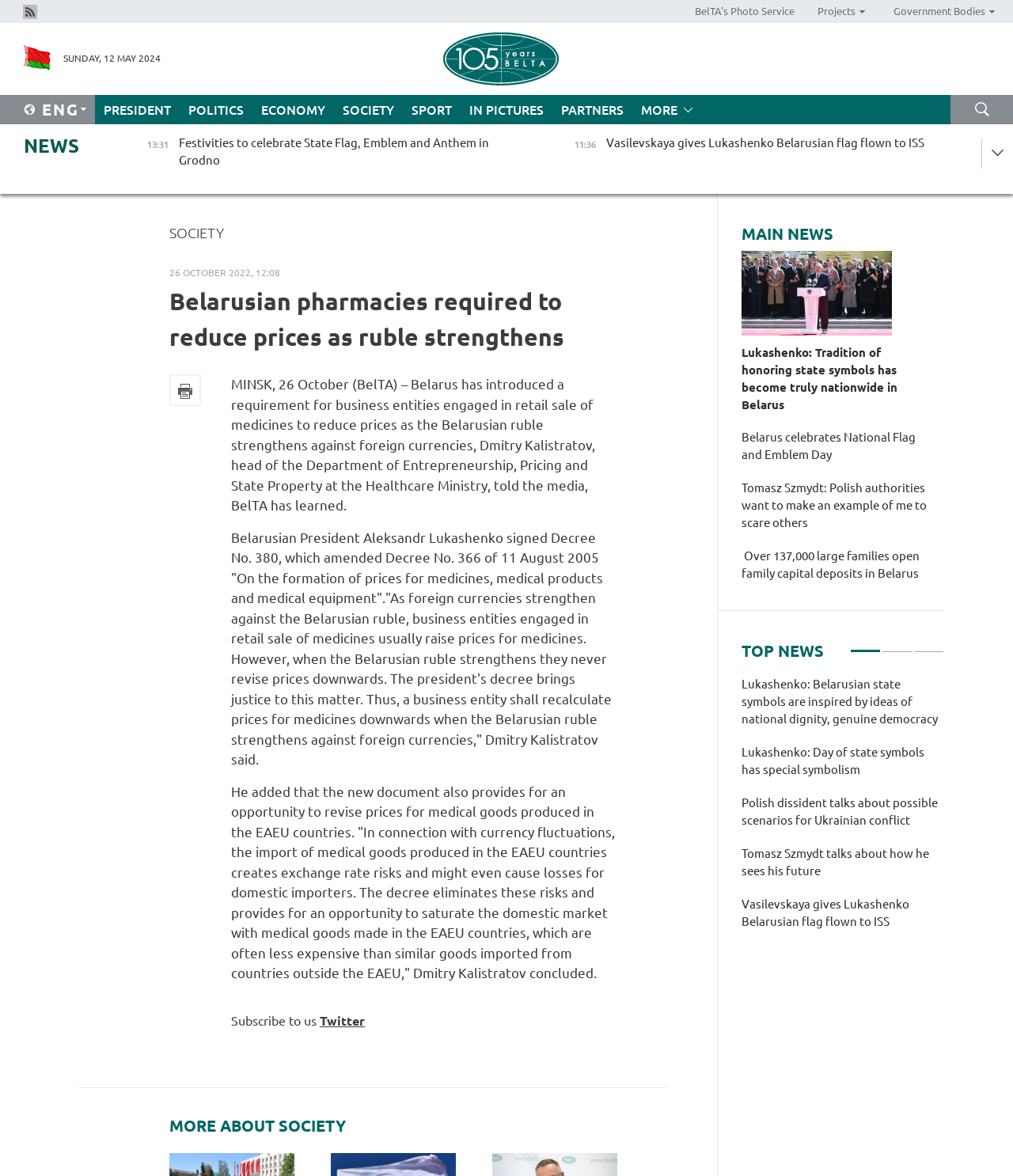Respond to the question below with a single word or phrase:
What is the name of the president mentioned in the article?

Aleksandr Lukashenko